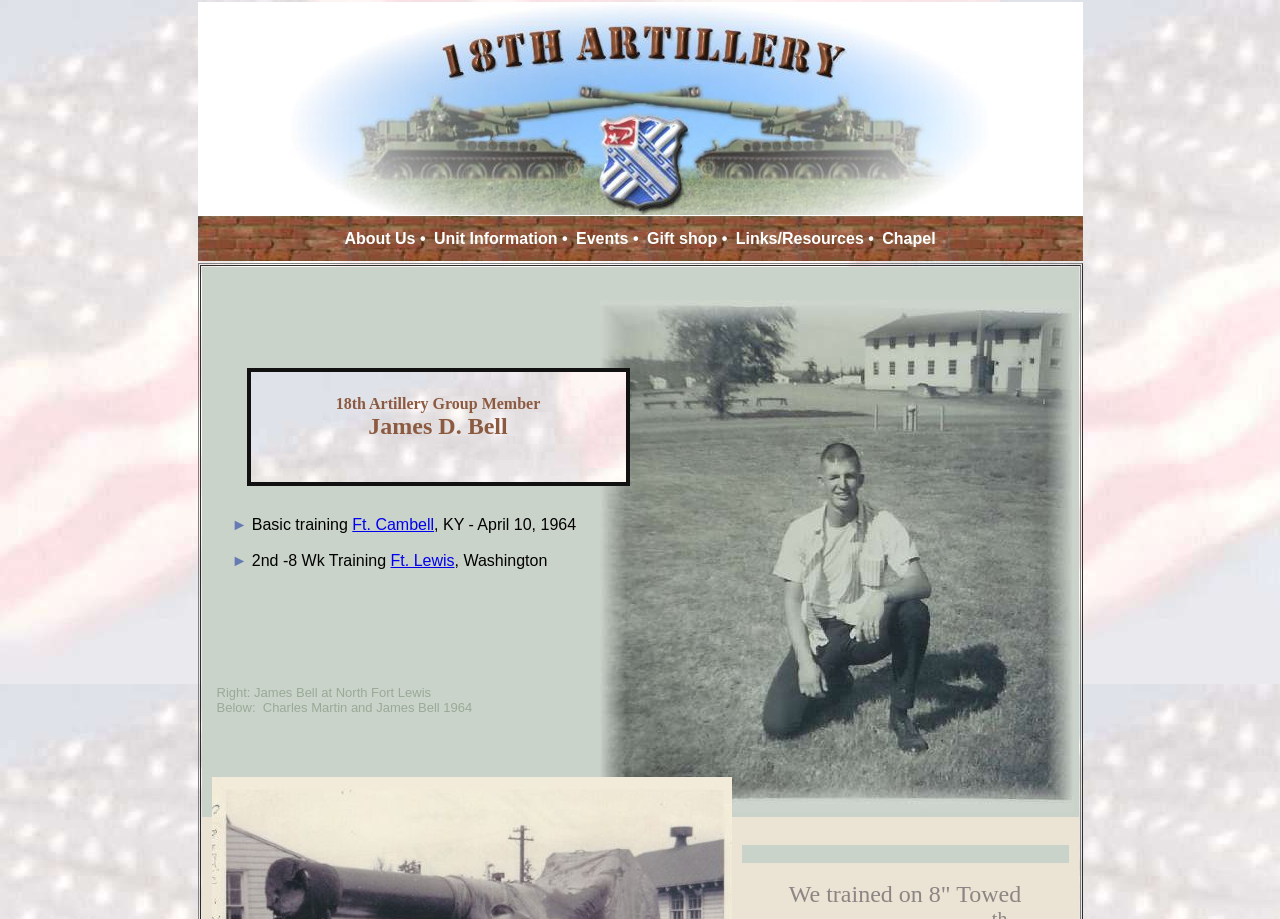Pinpoint the bounding box coordinates of the element to be clicked to execute the instruction: "Click on About Us".

[0.269, 0.25, 0.325, 0.268]